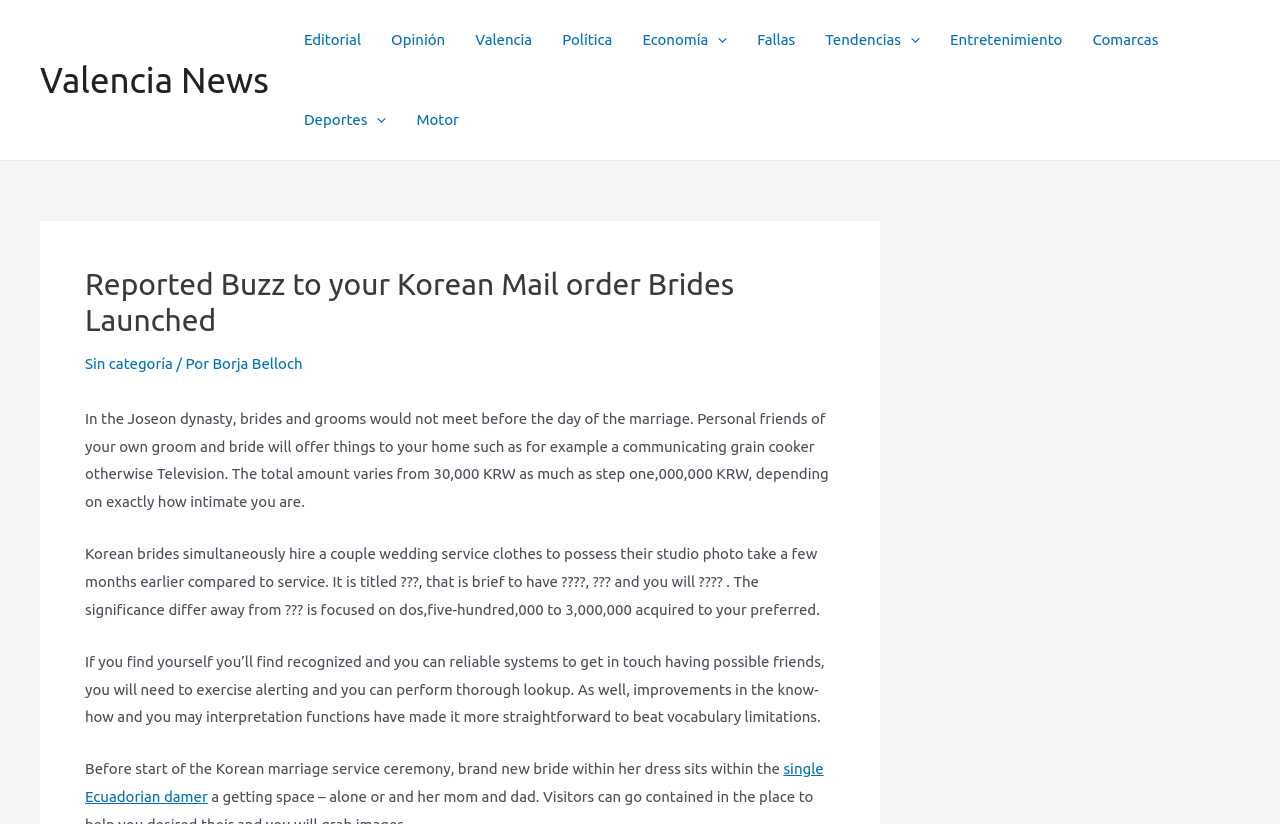Determine the bounding box coordinates of the region that needs to be clicked to achieve the task: "Click on the 'Valencia' link".

[0.36, 0.0, 0.428, 0.097]